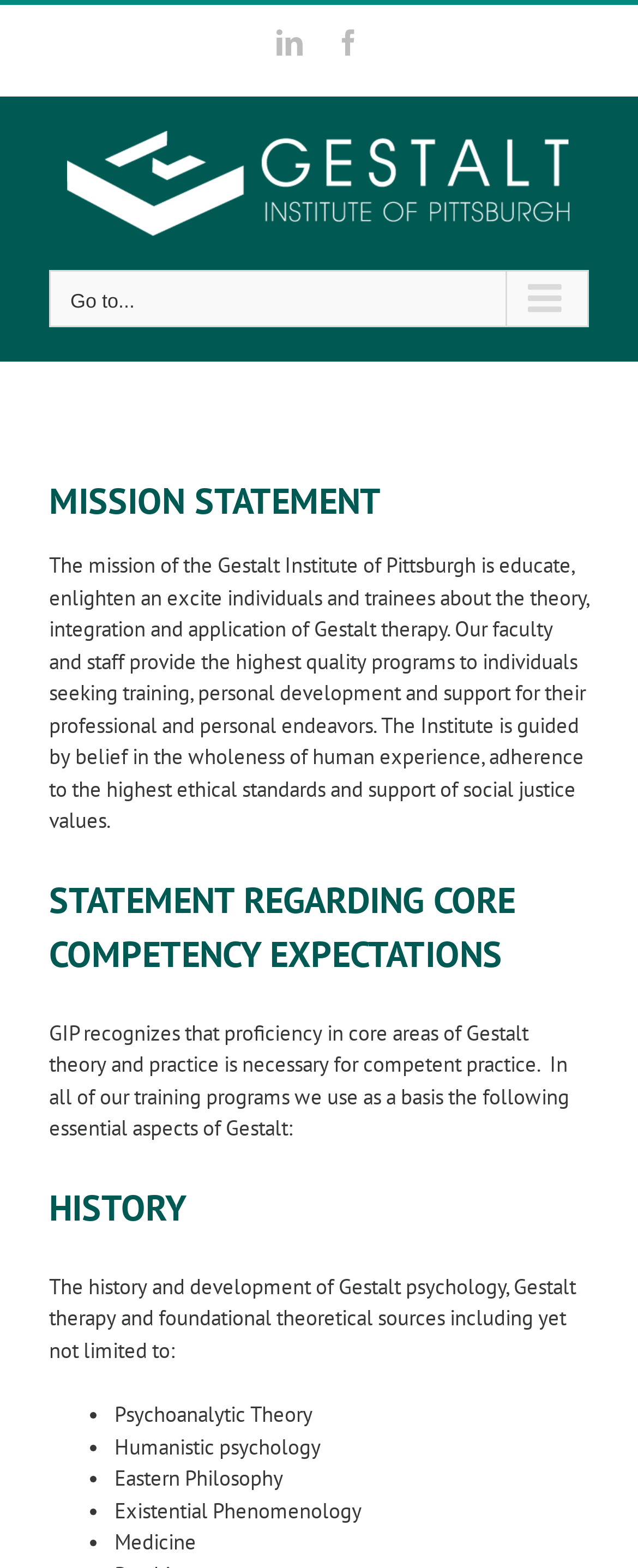What is the mission of the institute?
Please provide a comprehensive and detailed answer to the question.

I found the answer by reading the StaticText element that describes the mission of the institute. The text says 'The mission of the Gestalt Institute of Pittsburgh is educate, enlighten an excite individuals and trainees about the theory, integration and application of Gestalt therapy.' This suggests that the mission of the institute is to educate, enlighten, and excite individuals.